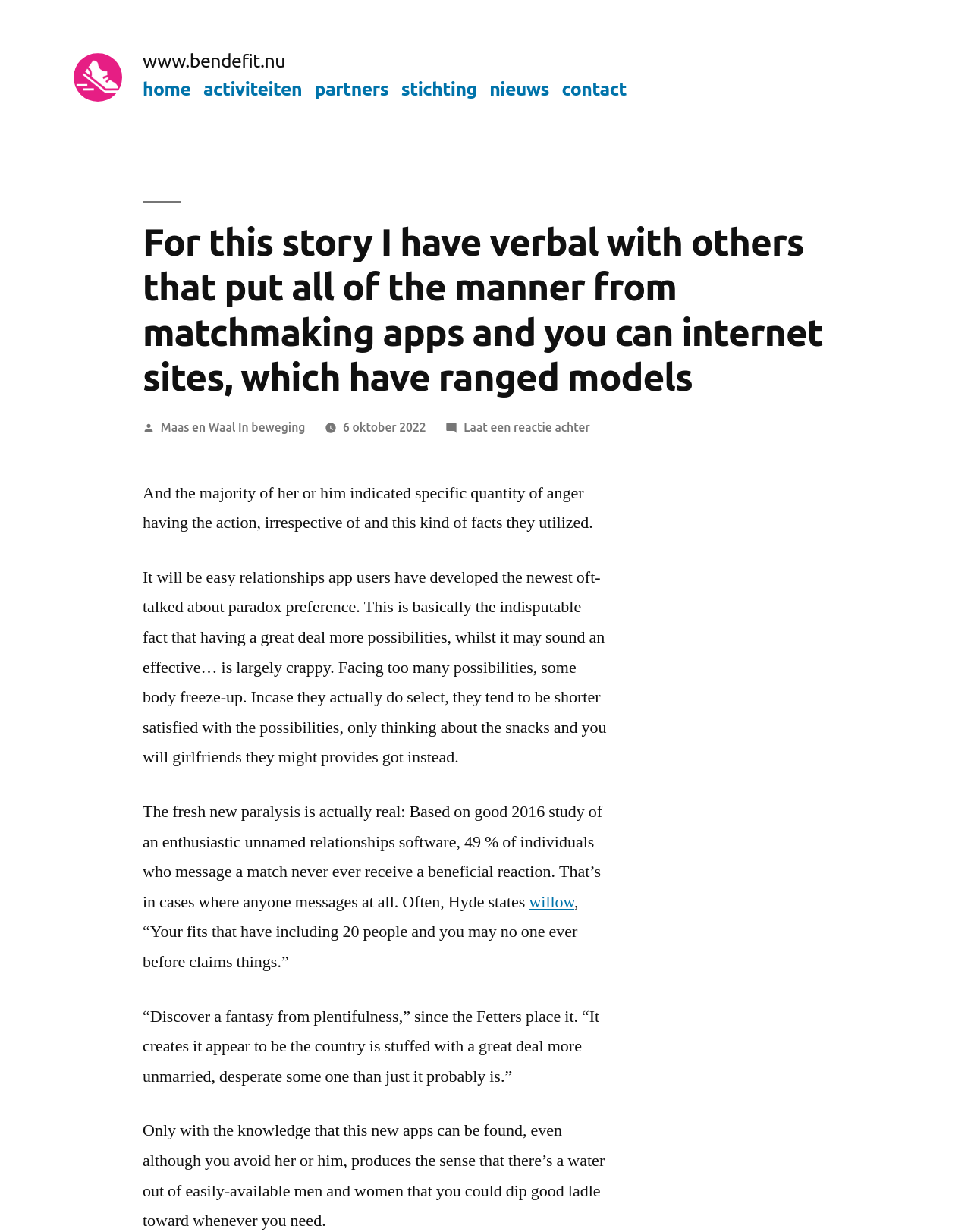Given the element description Maas en Waal In beweging, specify the bounding box coordinates of the corresponding UI element in the format (top-left x, top-left y, bottom-right x, bottom-right y). All values must be between 0 and 1.

[0.165, 0.341, 0.314, 0.352]